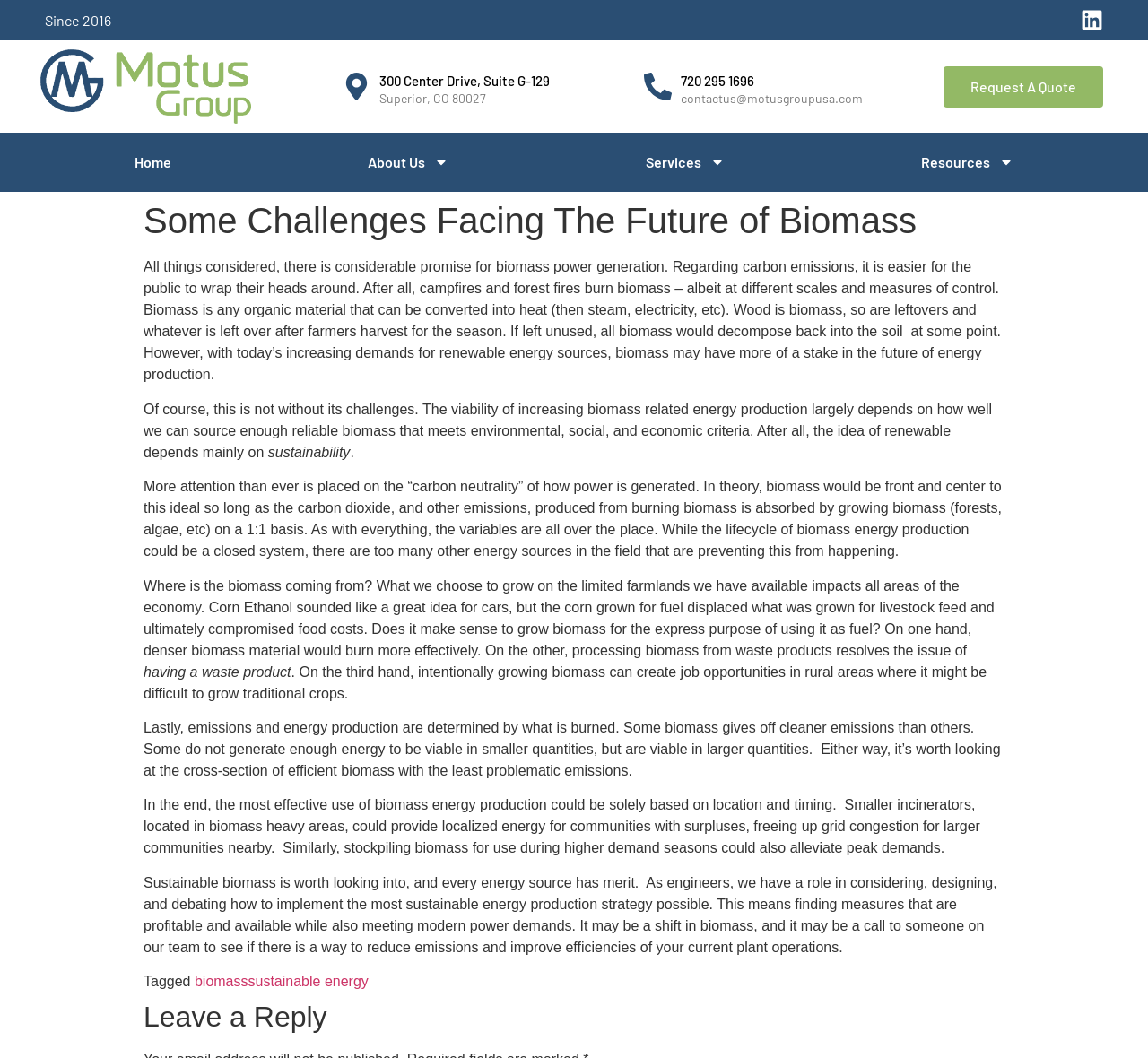Using the provided element description, identify the bounding box coordinates as (top-left x, top-left y, bottom-right x, bottom-right y). Ensure all values are between 0 and 1. Description: Request A Quote

[0.822, 0.062, 0.961, 0.101]